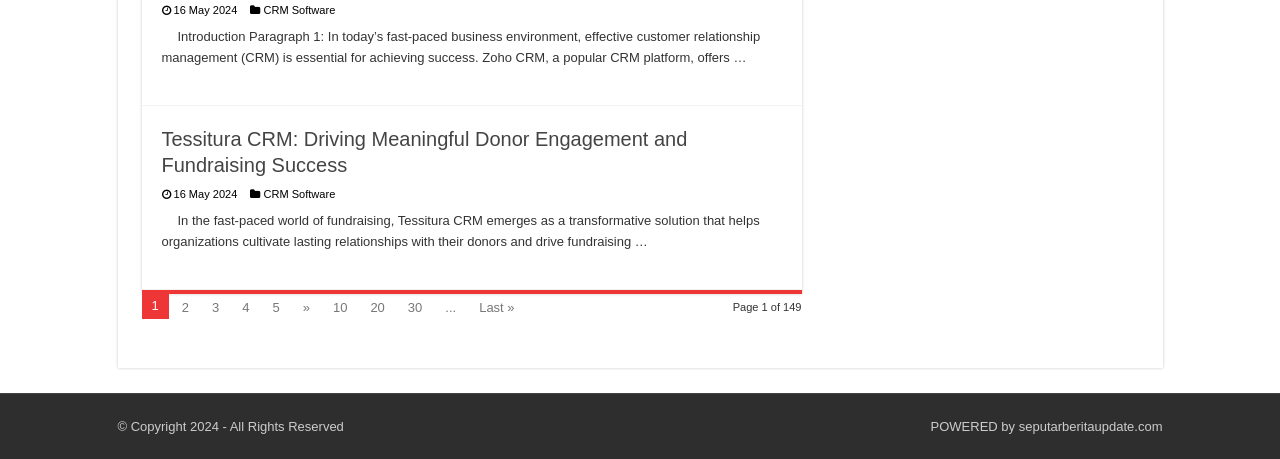What is the name of the CRM platform mentioned in the introduction?
From the image, respond with a single word or phrase.

Zoho CRM